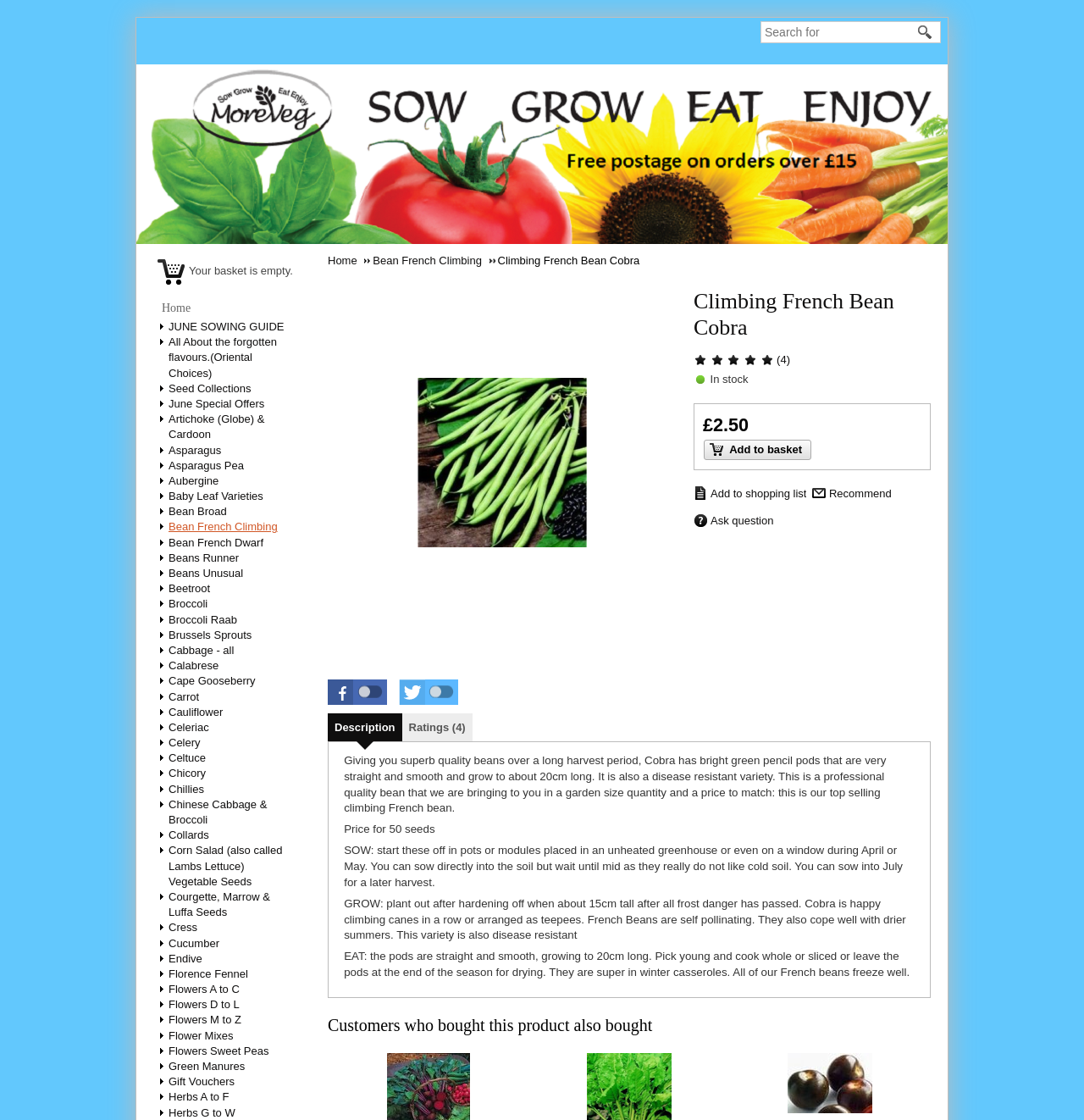Can you find the bounding box coordinates of the area I should click to execute the following instruction: "View basket"?

[0.145, 0.23, 0.17, 0.254]